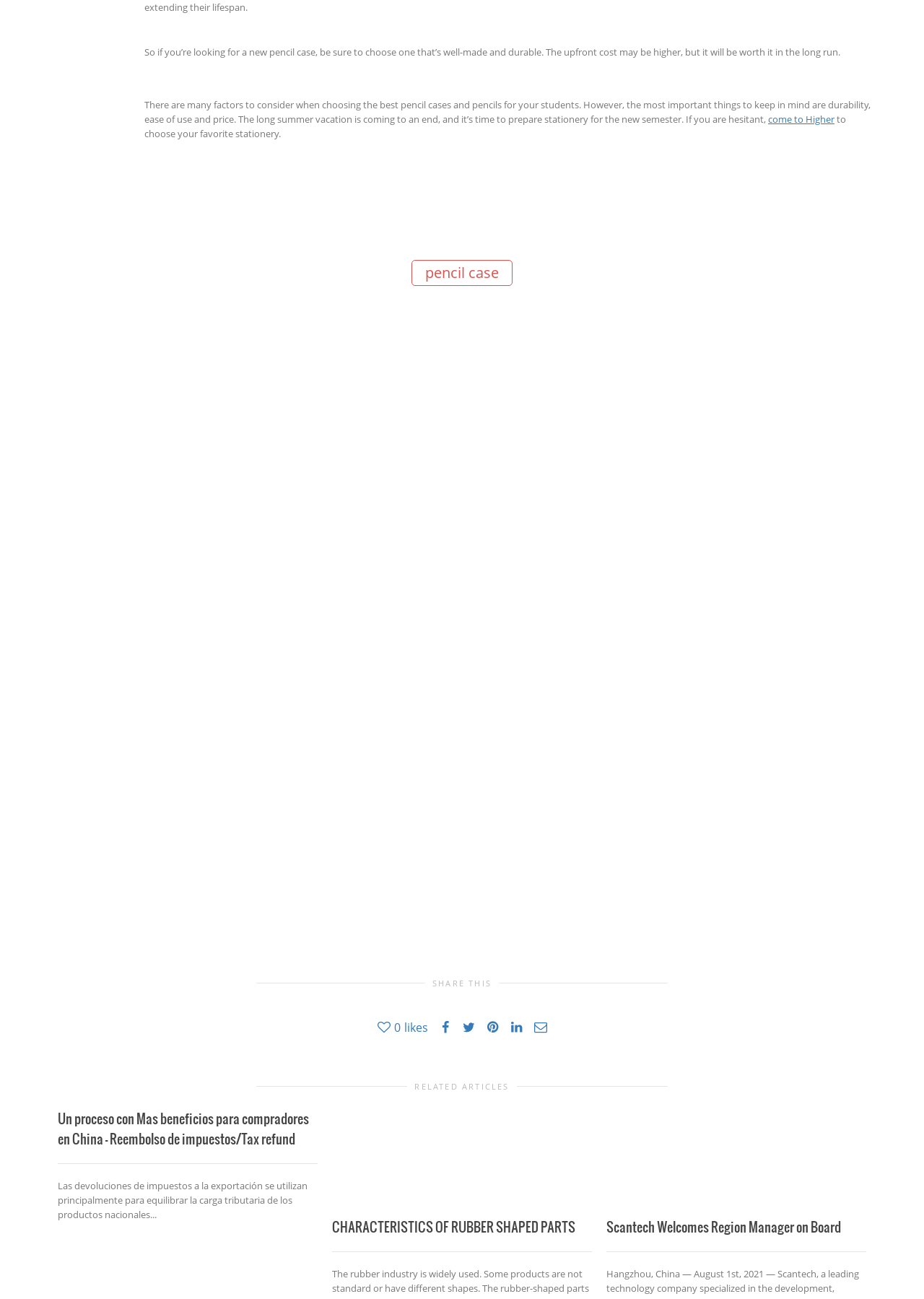Determine the bounding box coordinates of the clickable element to complete this instruction: "click the 'pencil case' link". Provide the coordinates in the format of four float numbers between 0 and 1, [left, top, right, bottom].

[0.445, 0.2, 0.555, 0.22]